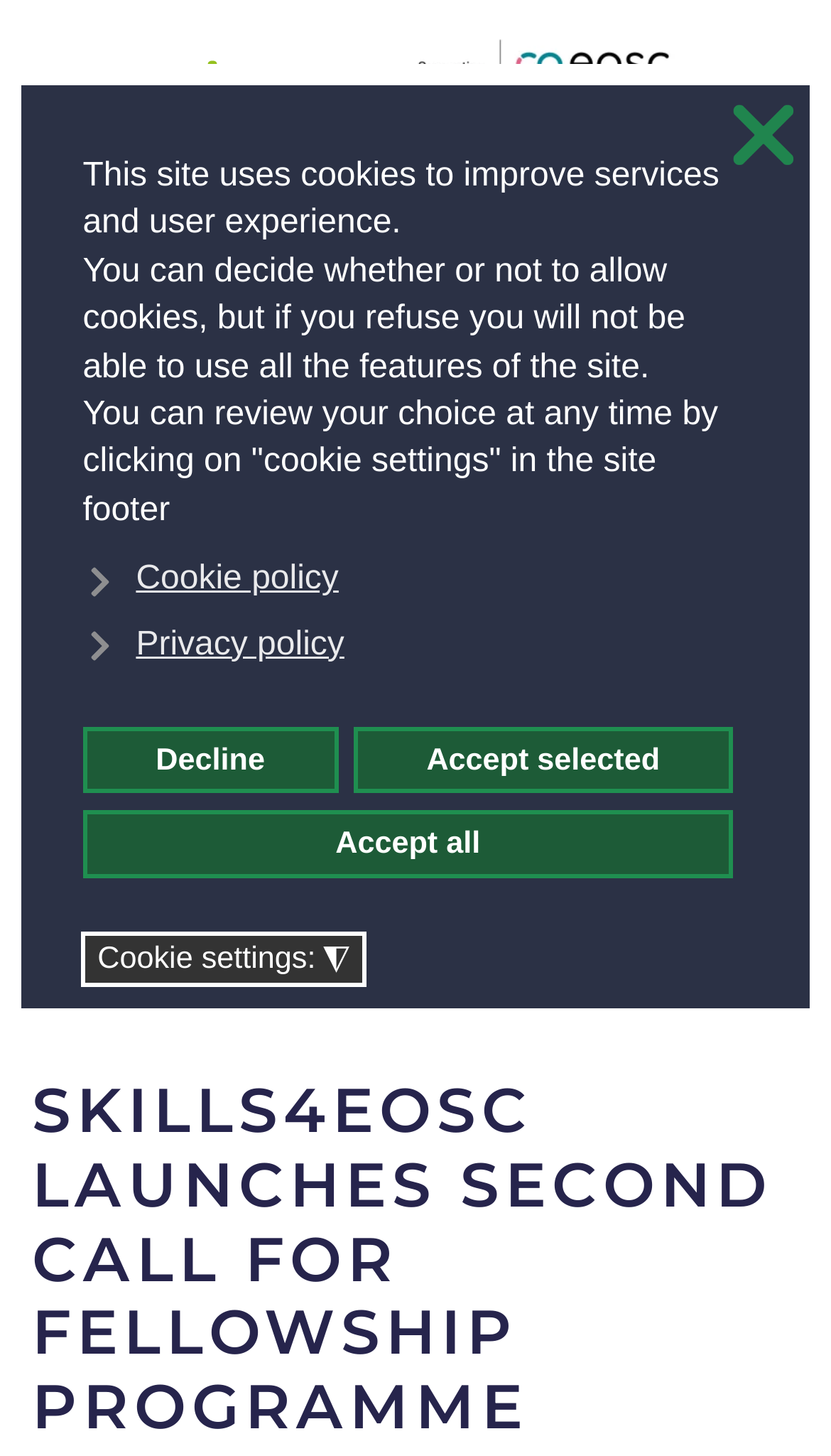What is the navigation section called?
Refer to the image and answer the question using a single word or phrase.

Breadcrumb